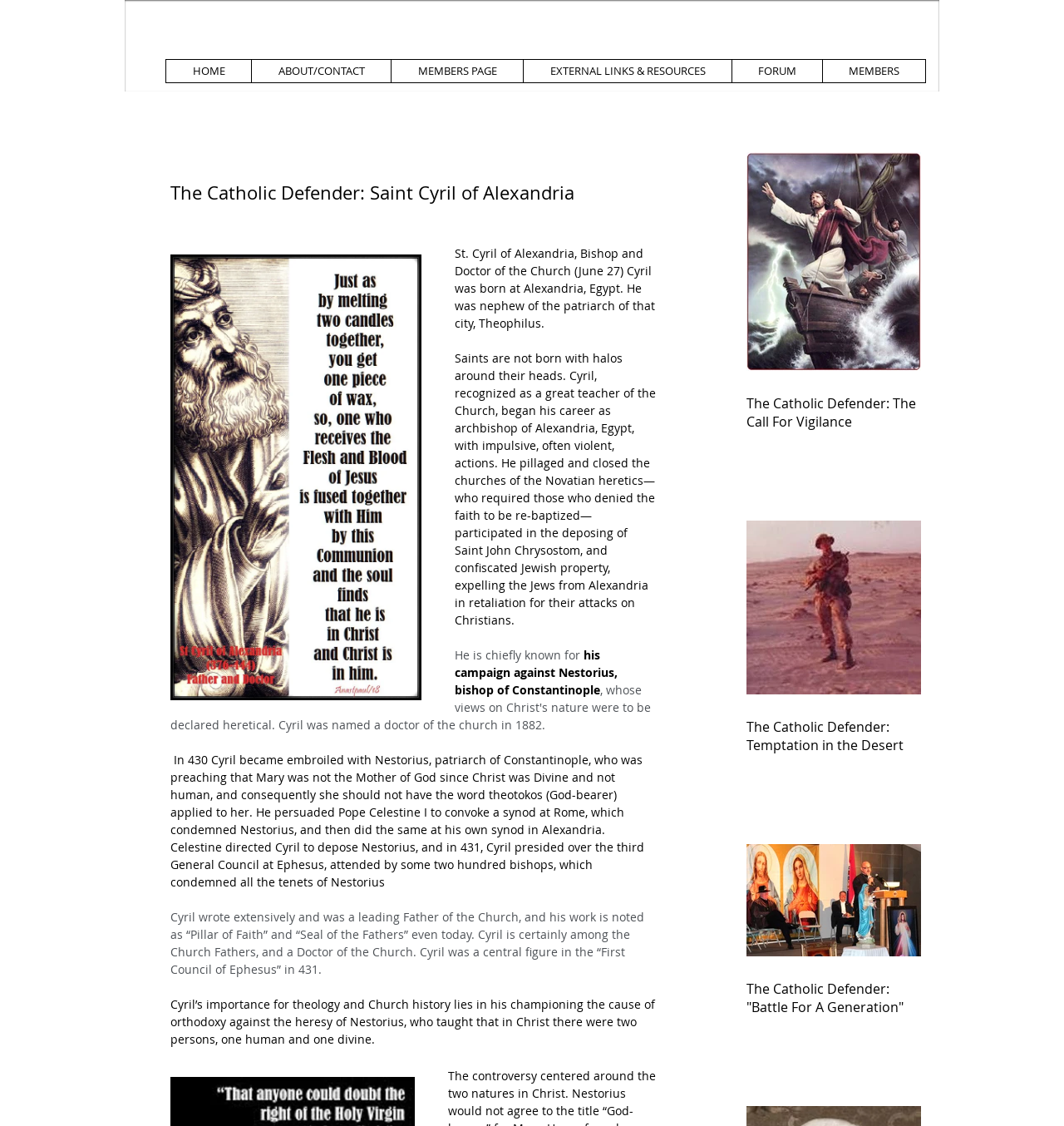What is the occupation of Cyril?
Give a detailed explanation using the information visible in the image.

I found the answer by looking at the text 'St. Cyril of Alexandria, Bishop and Doctor of the Church' which indicates that Cyril is a Bishop and a Doctor of the Church.